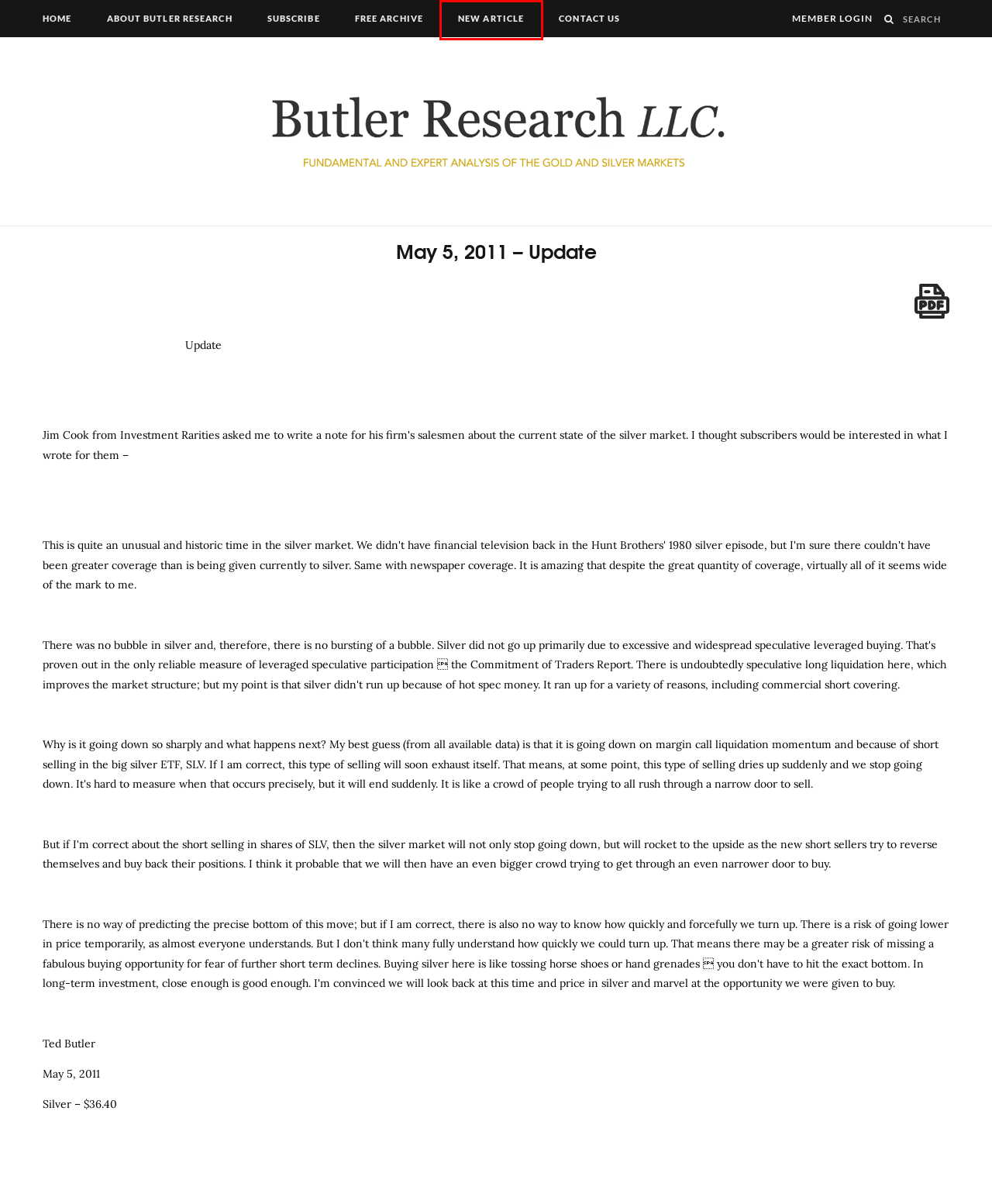You have been given a screenshot of a webpage, where a red bounding box surrounds a UI element. Identify the best matching webpage description for the page that loads after the element in the bounding box is clicked. Options include:
A. About Butler Research – Butler Research
B. Free Archive – Butler Research
C. Butler Research – Fundamental and expert analysis of the gold and silver markets
D. Subscribe – Butler Research
E. May 7, 2011 – Weekly Review – Butler Research
F. Contact Us – Butler Research
G. May 8, 2024 – Notice – Butler Research
H. Member Login – Butler Research

G